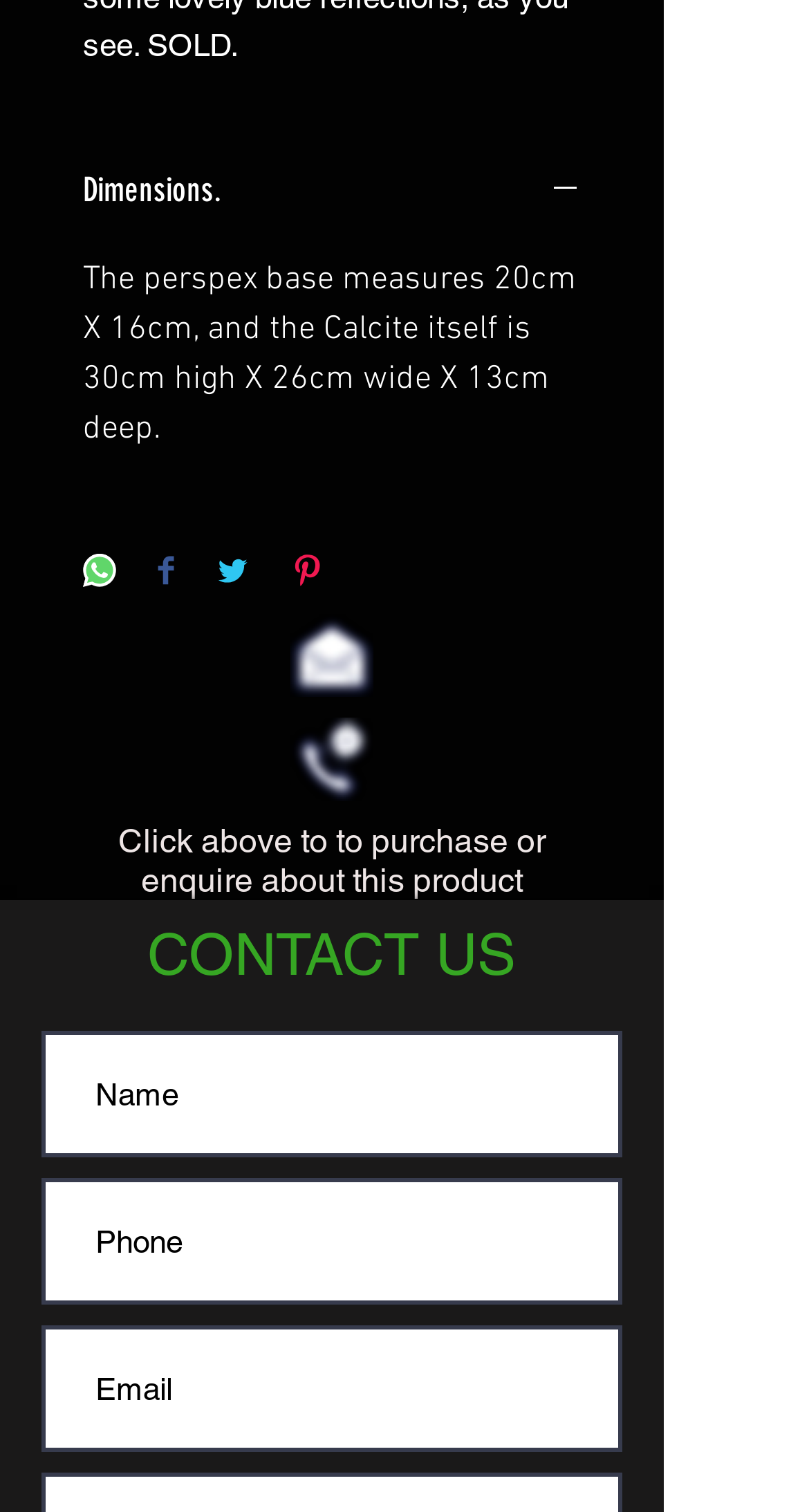What is the height of the perspex base?
Using the information from the image, answer the question thoroughly.

The height of the perspex base can be found in the text description 'The perspex base measures 20cm X 16cm, and the Calcite itself is 30cm high X 26cm wide X 13cm deep.' which is located in the StaticText element with bounding box coordinates [0.103, 0.171, 0.713, 0.297].